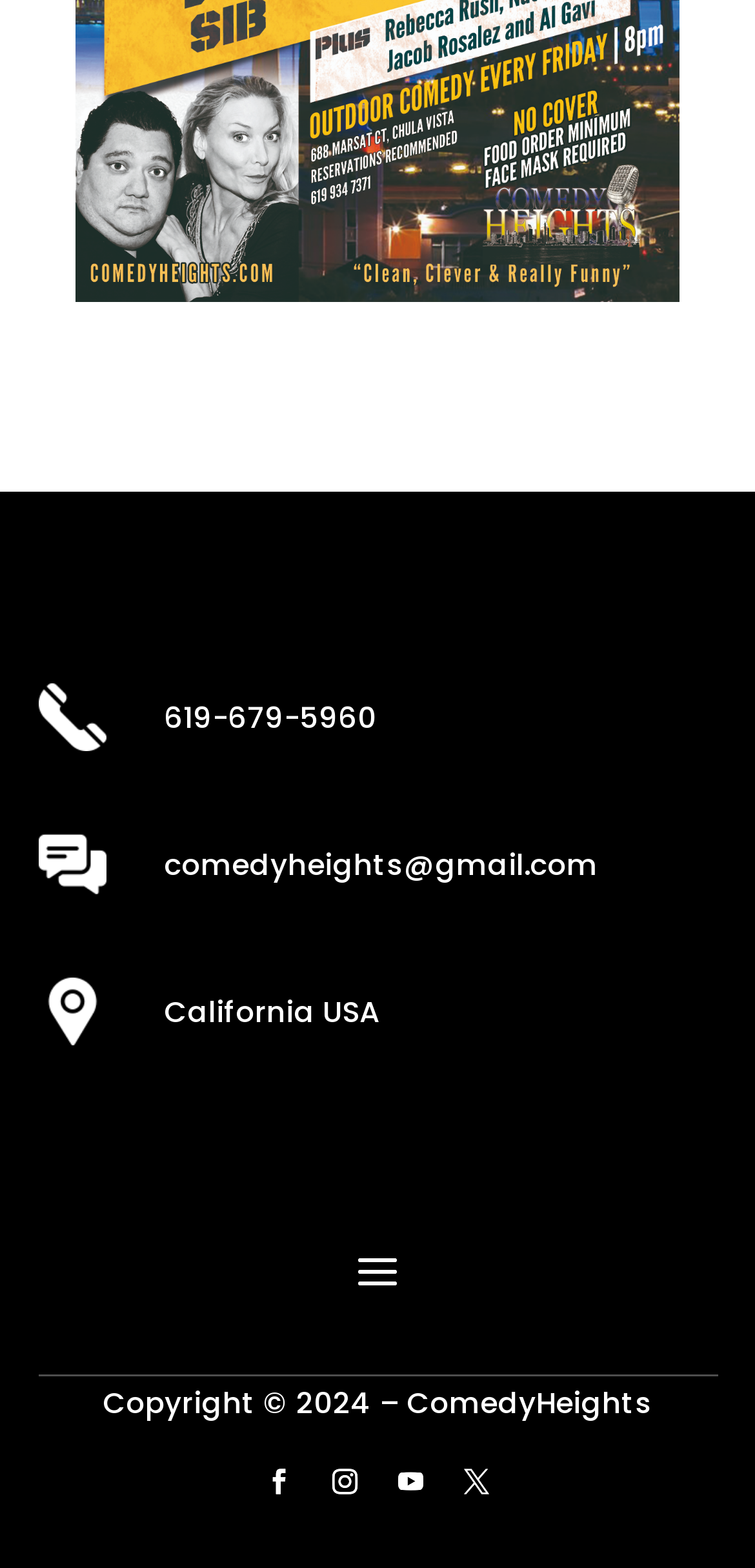Provide a brief response to the question below using one word or phrase:
How many social media links are there?

4